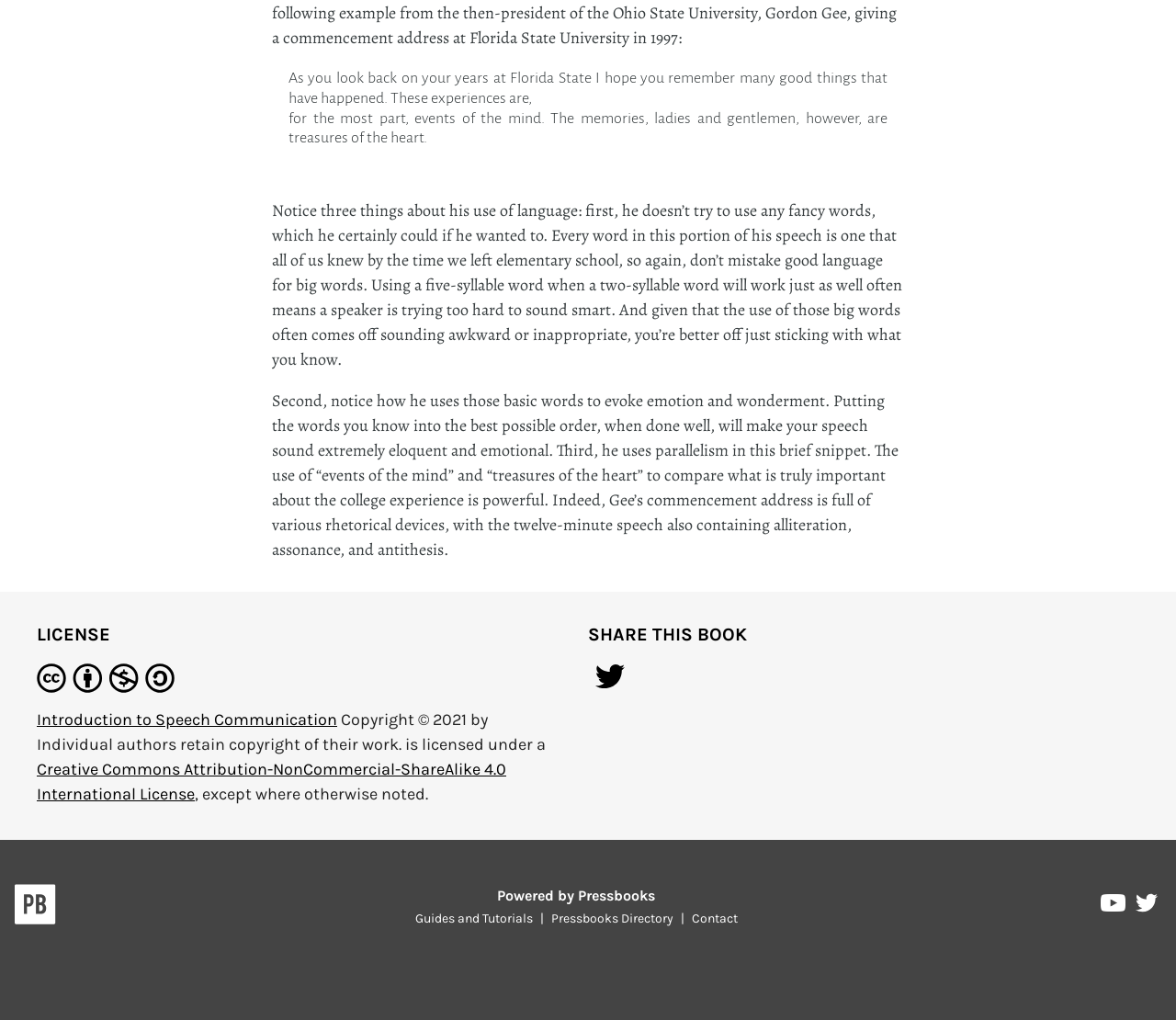What is the relationship between the authors and the copyright of their work?
Please look at the screenshot and answer in one word or a short phrase.

Authors retain copyright